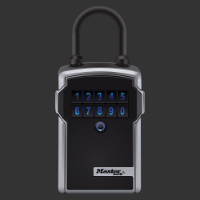Paint a vivid picture with your words by describing the image in detail.

The image features a sleek, modern portable lock box from Master Lock, designed for secure storage and easy access. The lock box has a sturdy black body with a prominent silver frame, showcasing a user-friendly keypad adorned with large blue numbers, allowing for convenient entry. The design emphasizes both security and functionality, catering to users looking for smart solutions to manage their valuables. This lock box is part of the product lineup identified as the Portable Lock Box 5440ENT, which highlights its versatility and advanced security features.